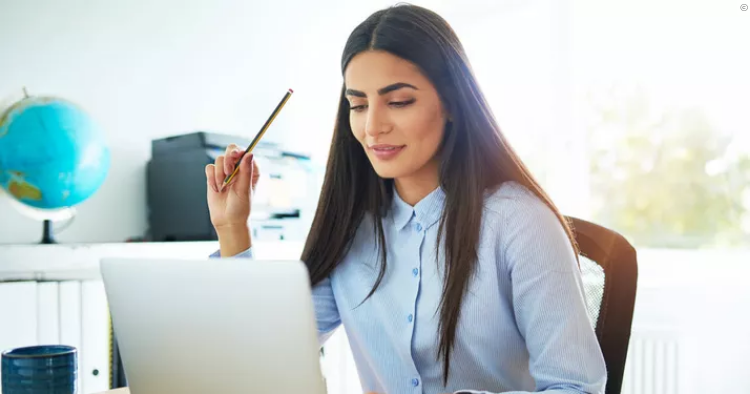Capture every detail in the image and describe it fully.

The image showcases a woman sitting at a desk, engaging thoughtfully with her laptop. She is wearing a light blue button-up shirt and holds a pencil in her right hand, suggesting she is brainstorming or analyzing something on the screen. The background features a globe and a stack of office supplies, indicating a workspace that is well-organized and inviting. The soft, natural light coming from the window enhances the atmosphere, creating a productive and inspiring environment suited for work or study.